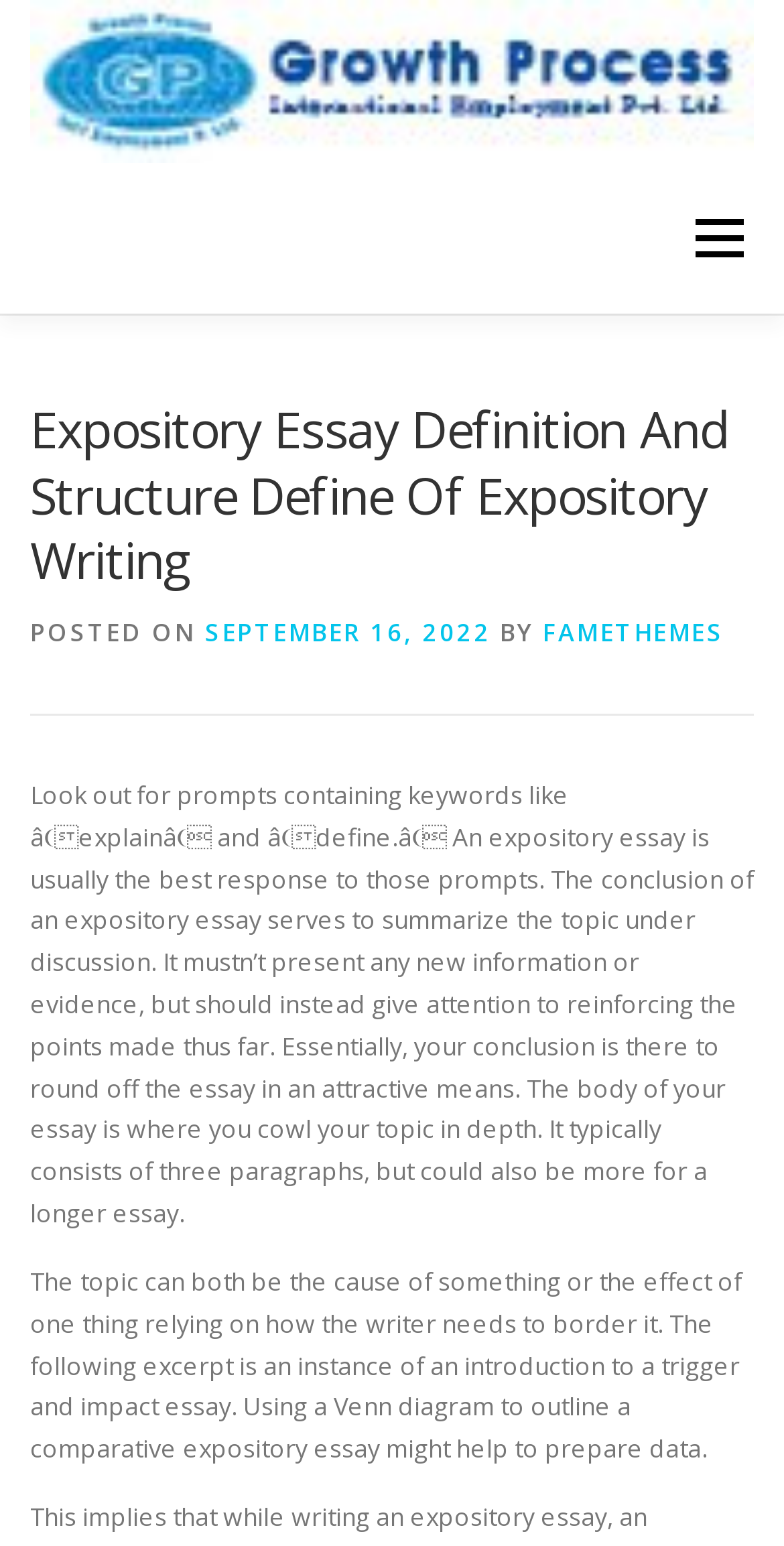Given the element description "Walks" in the screenshot, predict the bounding box coordinates of that UI element.

None